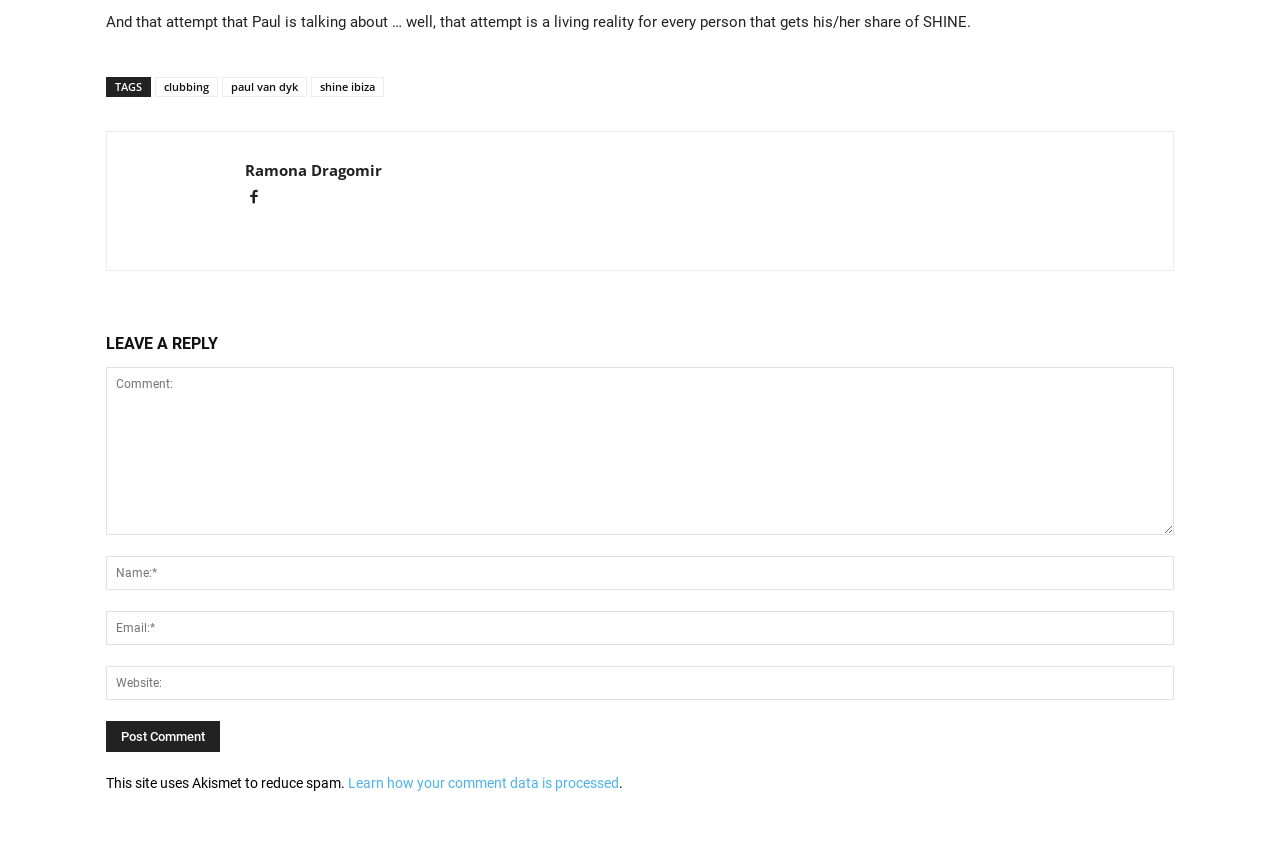Please determine the bounding box coordinates of the clickable area required to carry out the following instruction: "Click on the 'Post Comment' button". The coordinates must be four float numbers between 0 and 1, represented as [left, top, right, bottom].

[0.083, 0.856, 0.172, 0.892]